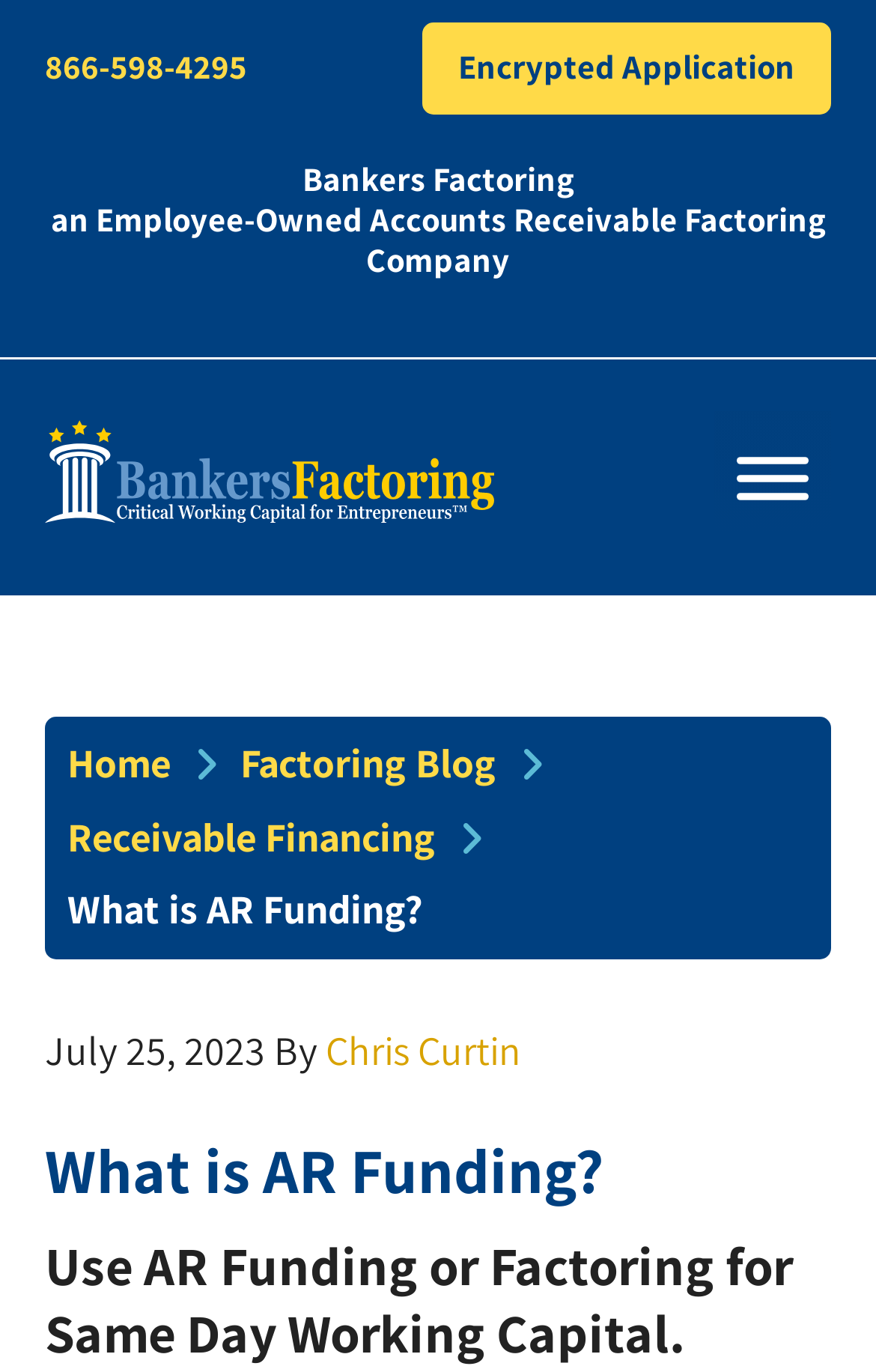How many navigation links are there?
Using the information from the image, give a concise answer in one word or a short phrase.

3